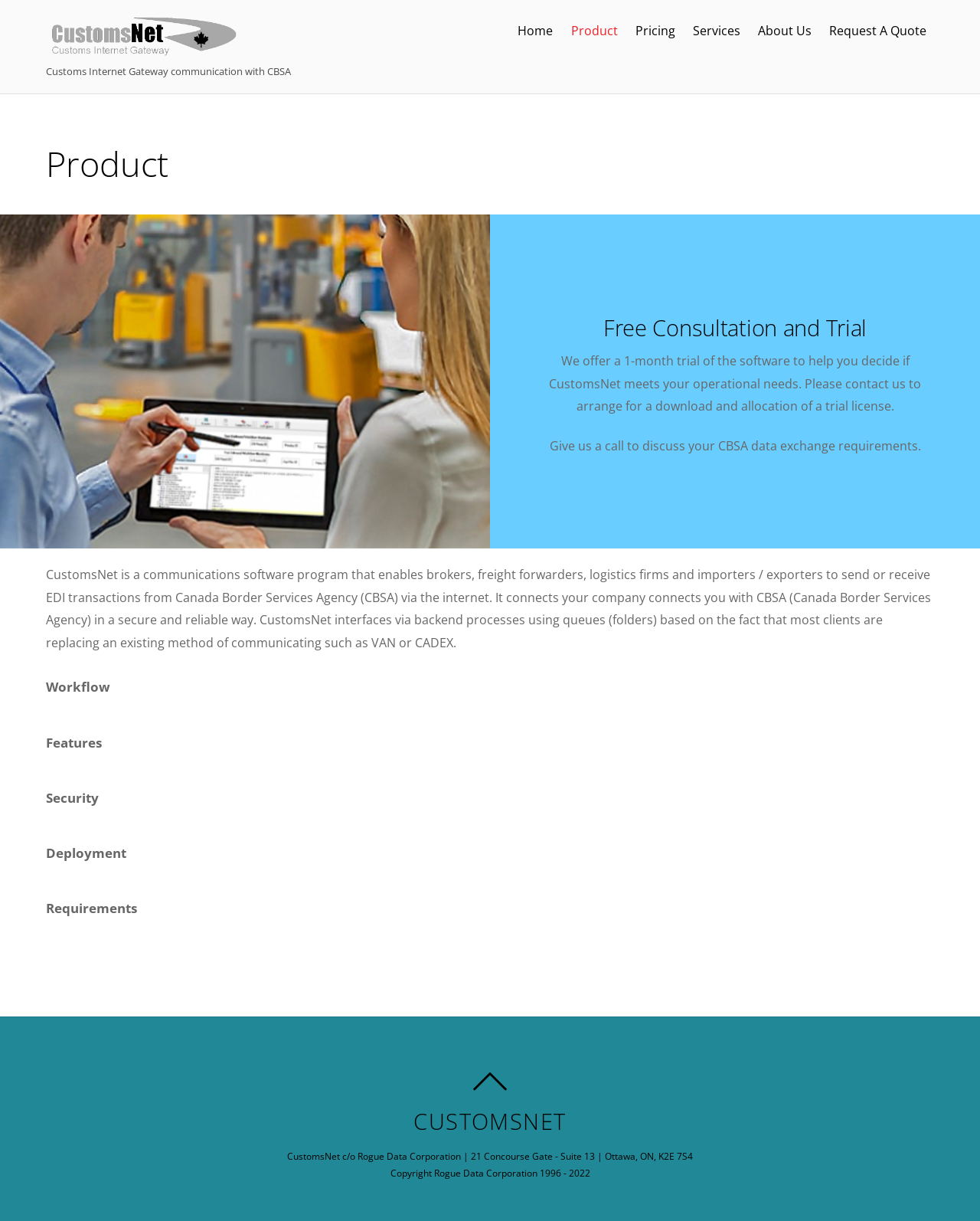How many links are in the top navigation menu?
Please answer the question as detailed as possible based on the image.

By examining the webpage structure, I counted the links in the top navigation menu, which are Home, Product, Pricing, Services, About Us, and Request A Quote, totaling 6 links.